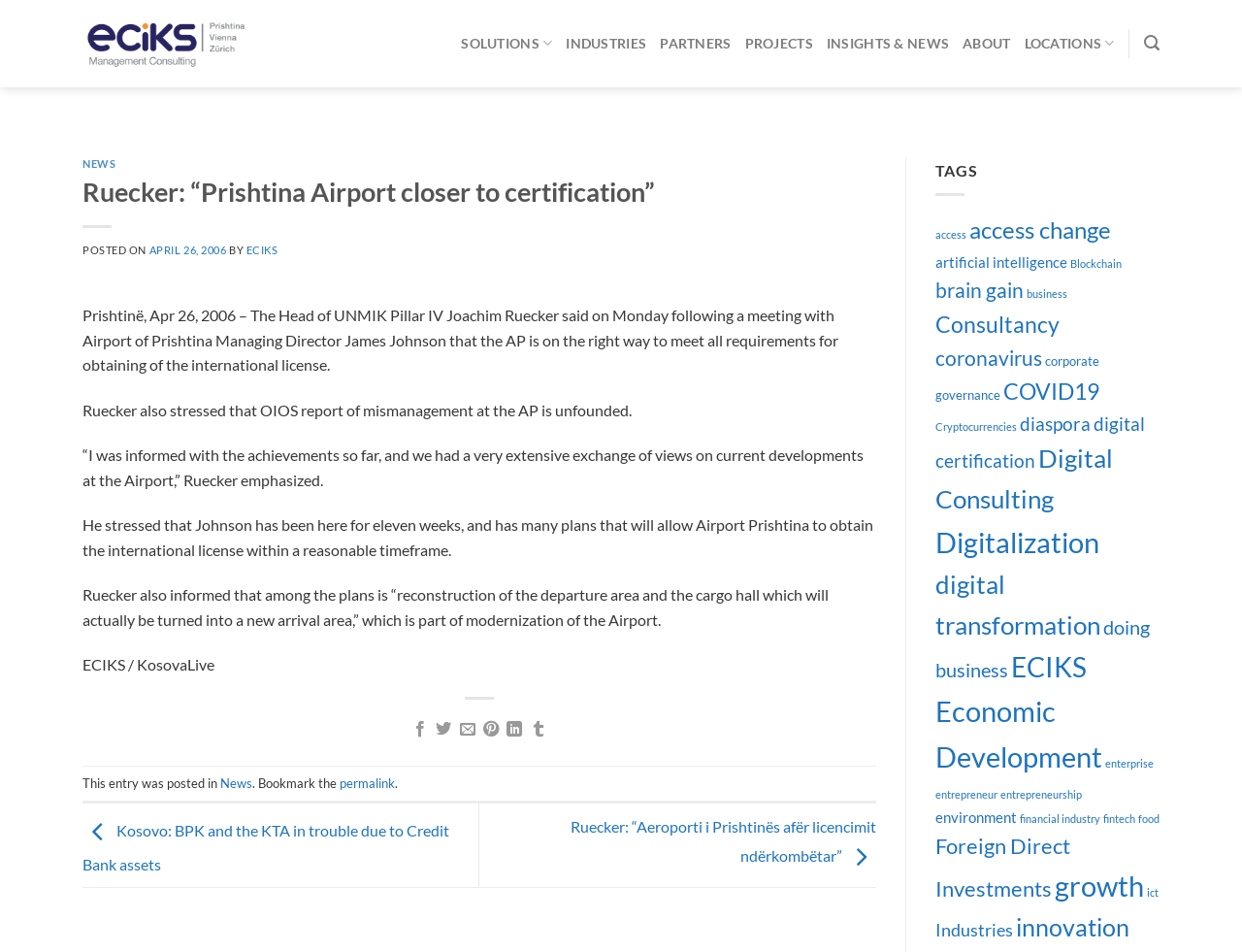Please locate the bounding box coordinates of the region I need to click to follow this instruction: "Visit the 'ECIKS' website".

[0.066, 0.011, 0.199, 0.081]